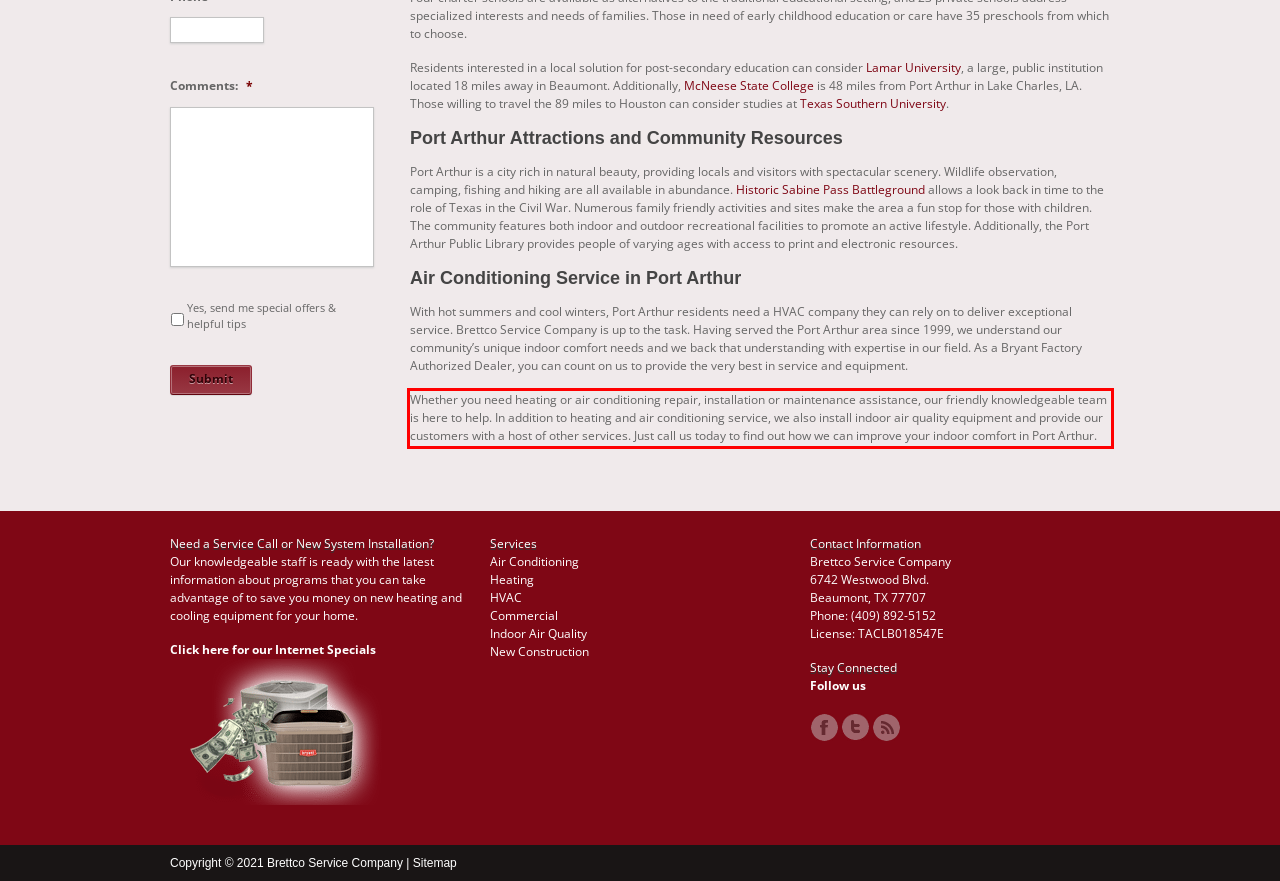Given a webpage screenshot, identify the text inside the red bounding box using OCR and extract it.

Whether you need heating or air conditioning repair, installation or maintenance assistance, our friendly knowledgeable team is here to help. In addition to heating and air conditioning service, we also install indoor air quality equipment and provide our customers with a host of other services. Just call us today to find out how we can improve your indoor comfort in Port Arthur.